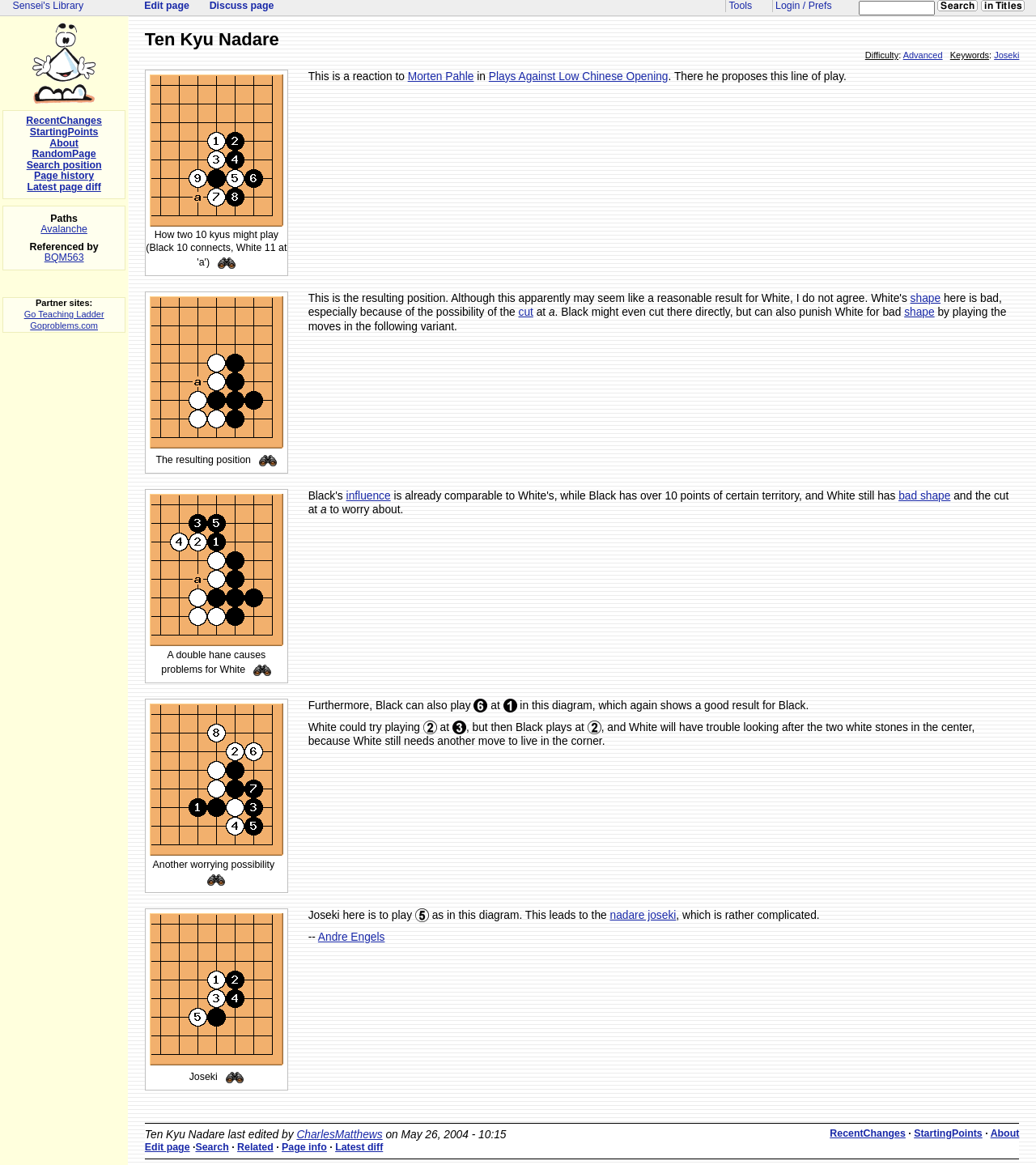Who proposes a line of play in the given diagram?
Offer a detailed and full explanation in response to the question.

In the webpage, it is mentioned that 'This is a reaction to Morten Pahle in Plays Against Low Chinese Opening. There he proposes this line of play.' Therefore, Morten Pahle is the one who proposes a line of play in the given diagram.